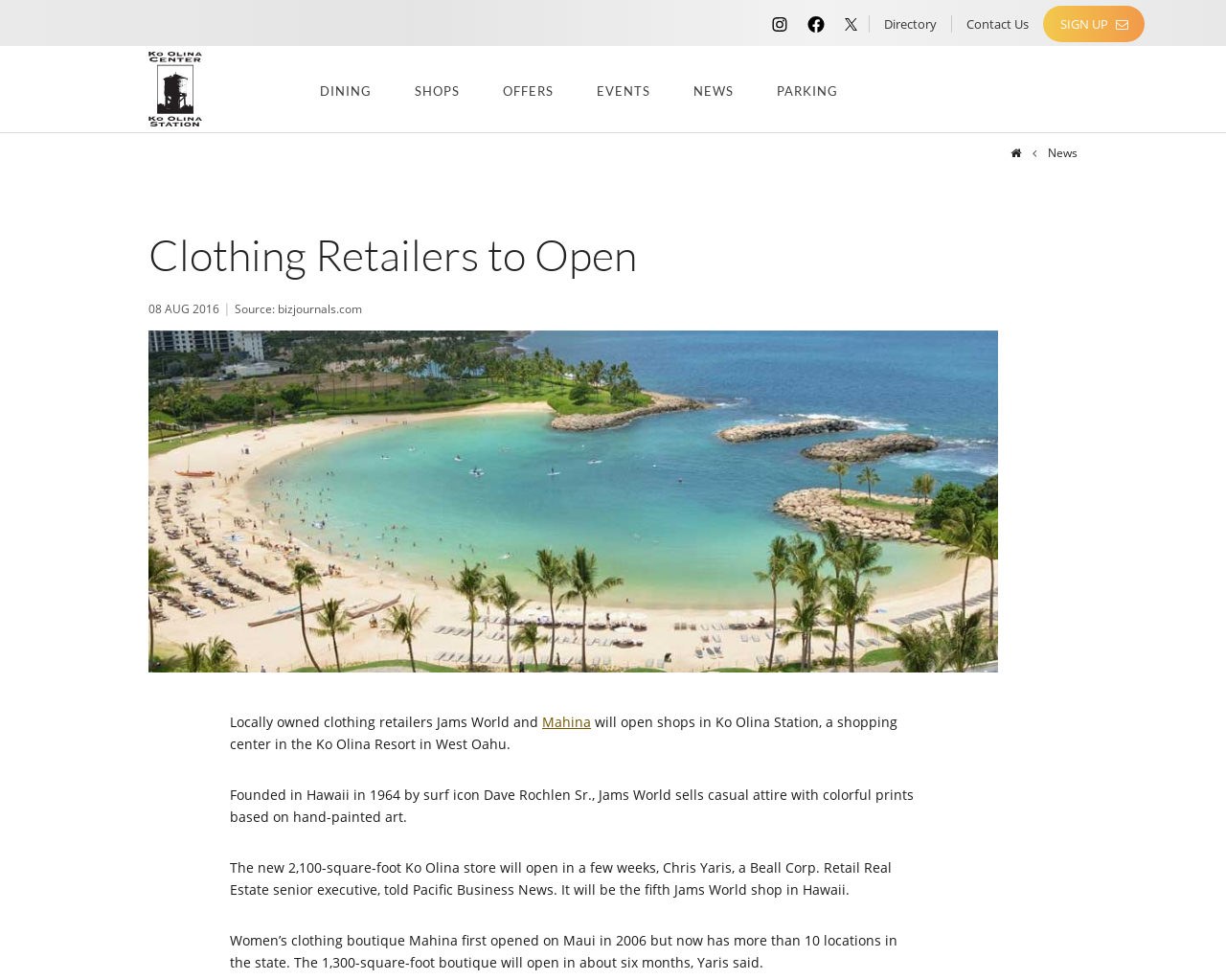Please give a succinct answer to the question in one word or phrase:
How many locations does Mahina have in Hawaii?

More than 10